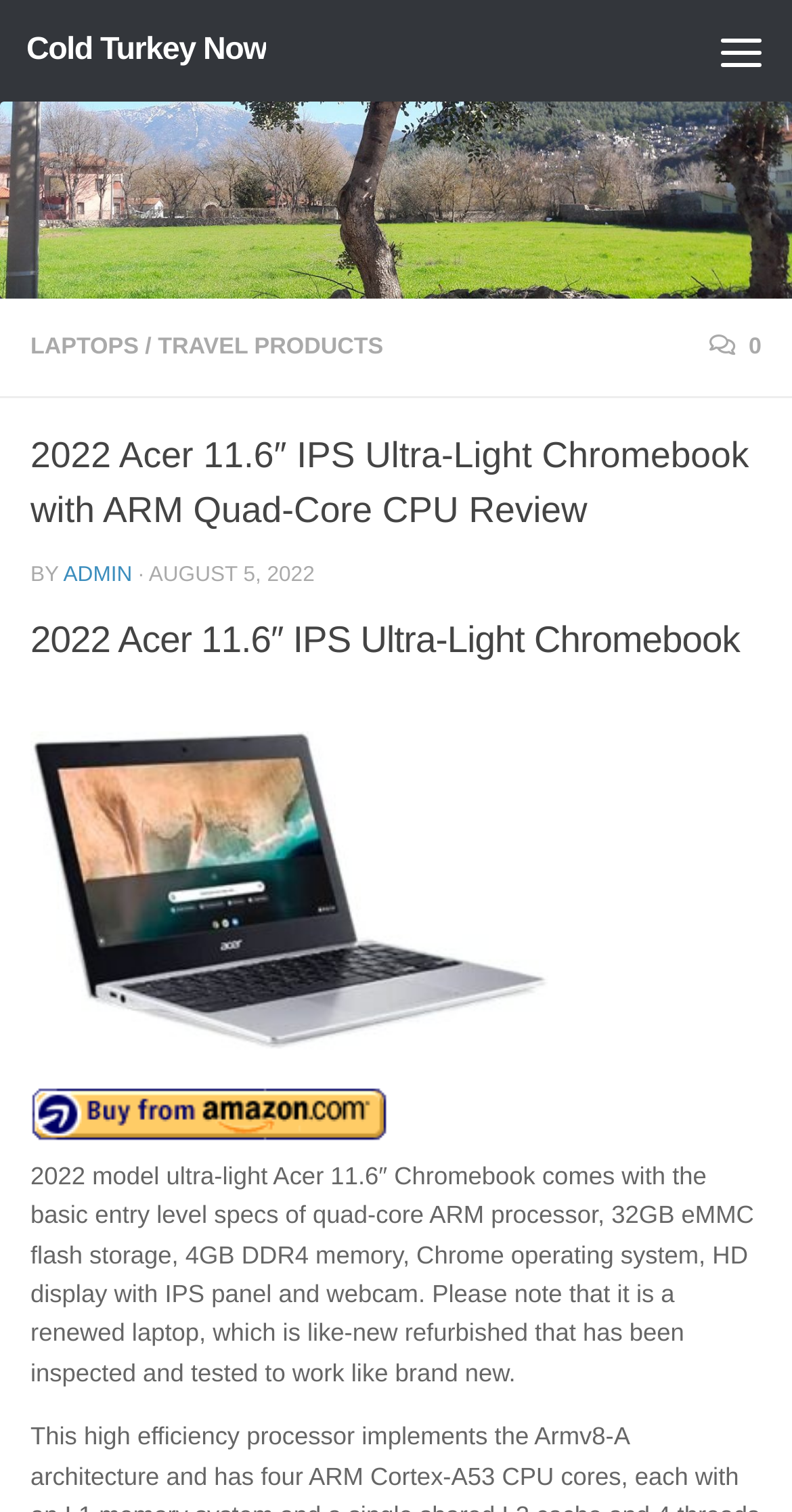Predict the bounding box for the UI component with the following description: "Cold Turkey Now".

[0.033, 0.0, 0.337, 0.067]